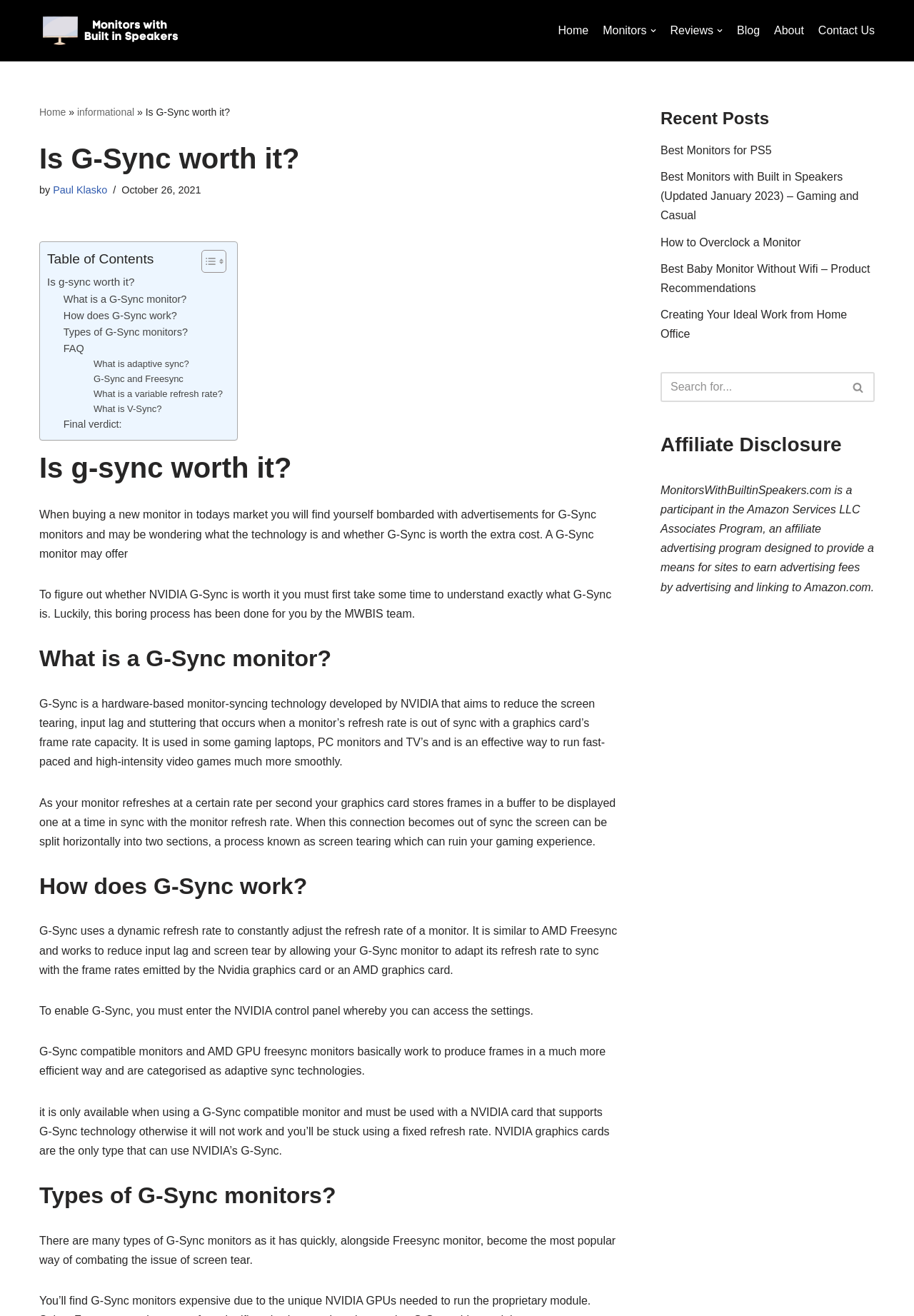Please find the bounding box coordinates of the clickable region needed to complete the following instruction: "Click on the 'Table of Content' link". The bounding box coordinates must consist of four float numbers between 0 and 1, i.e., [left, top, right, bottom].

[0.208, 0.19, 0.244, 0.208]